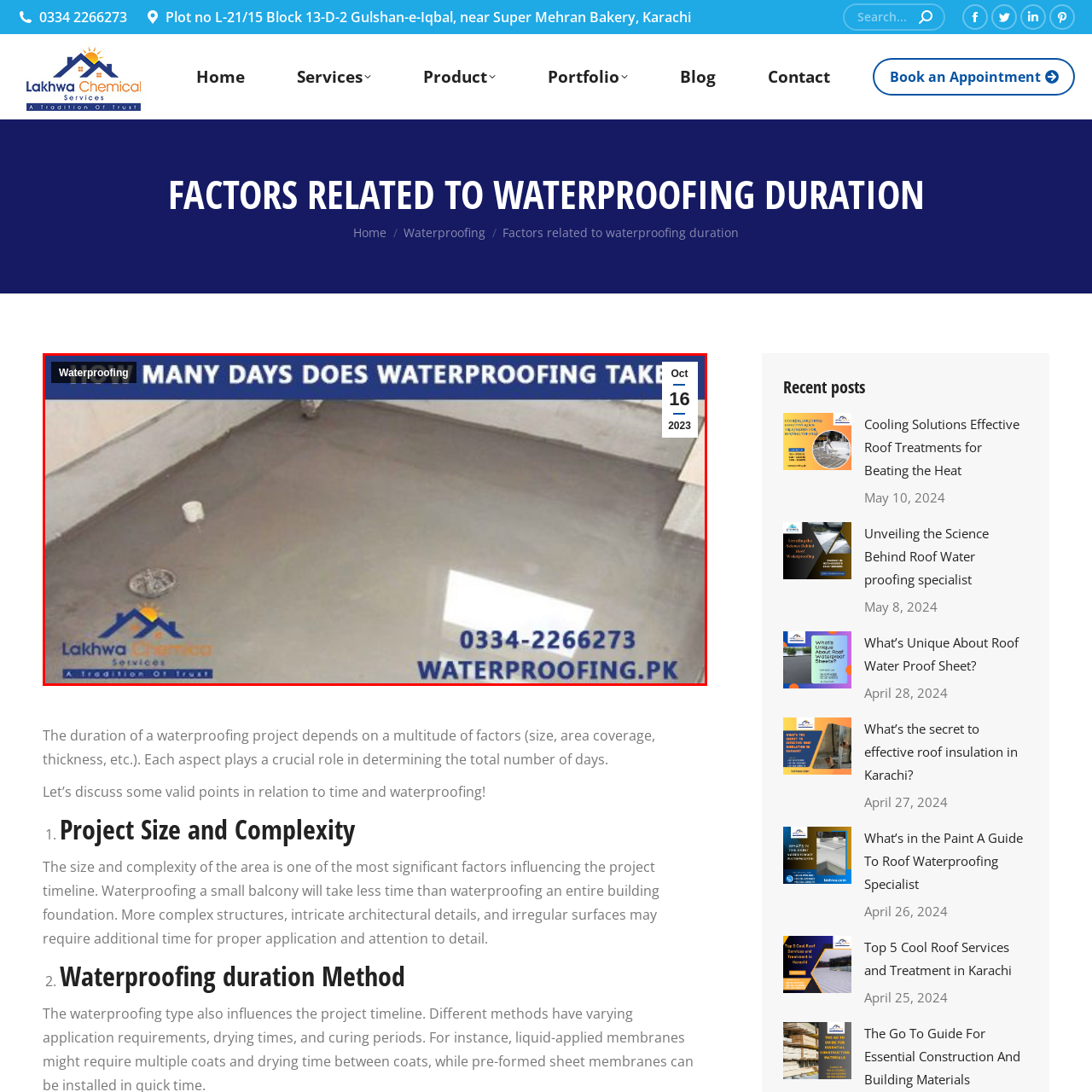Focus on the part of the image that is marked with a yellow outline and respond in detail to the following inquiry based on what you observe: 
What is the contact number featured in the image?

The contact number is prominently displayed at the bottom of the image, which is 0334-2266273, and is likely the phone number of Lakhwa Chemicals, the company providing waterproofing services.